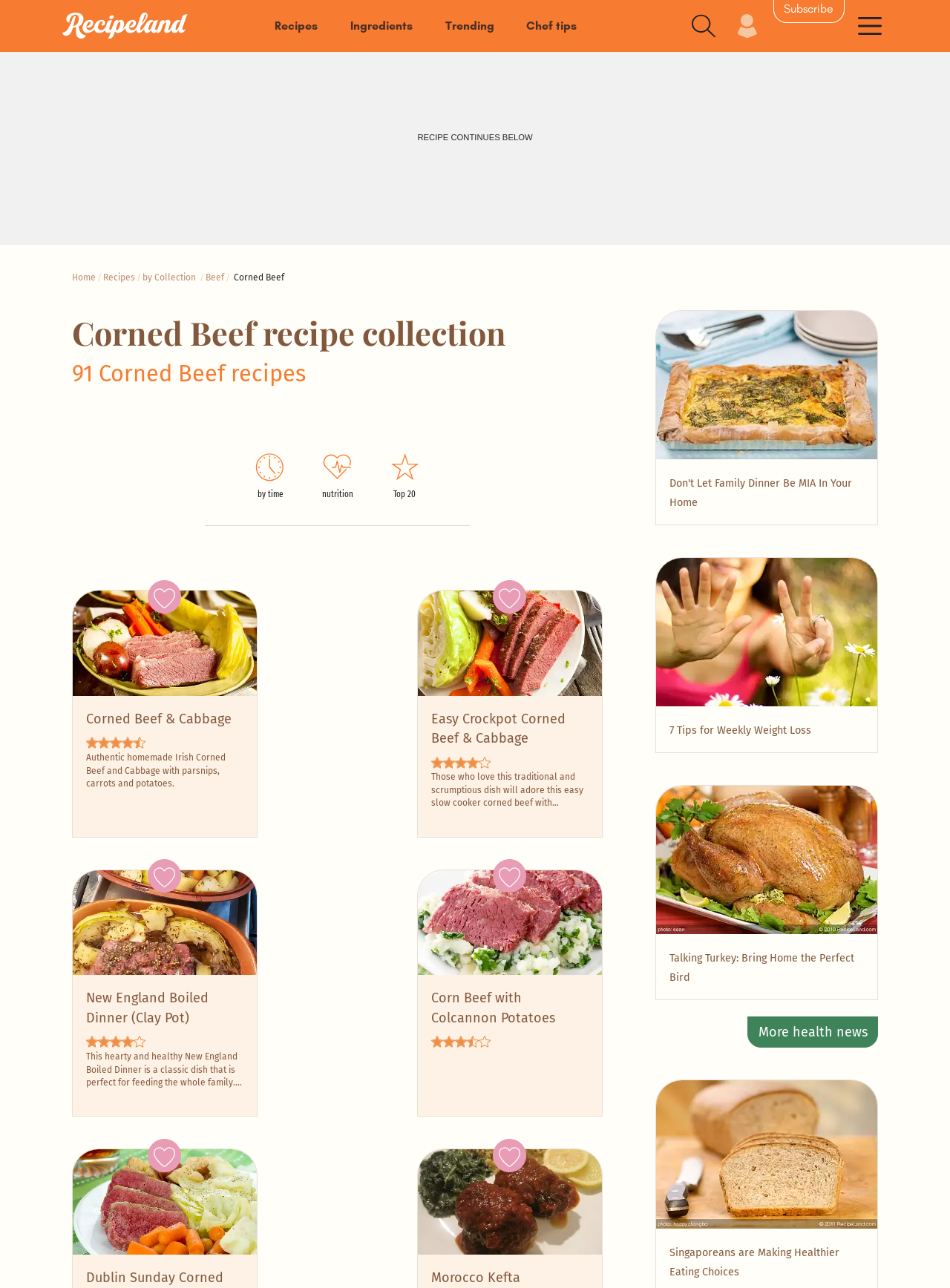Locate the bounding box coordinates of the area that needs to be clicked to fulfill the following instruction: "Search for recipes using the 'Find recipes' button". The coordinates should be in the format of four float numbers between 0 and 1, namely [left, top, right, bottom].

[0.722, 0.006, 0.759, 0.034]